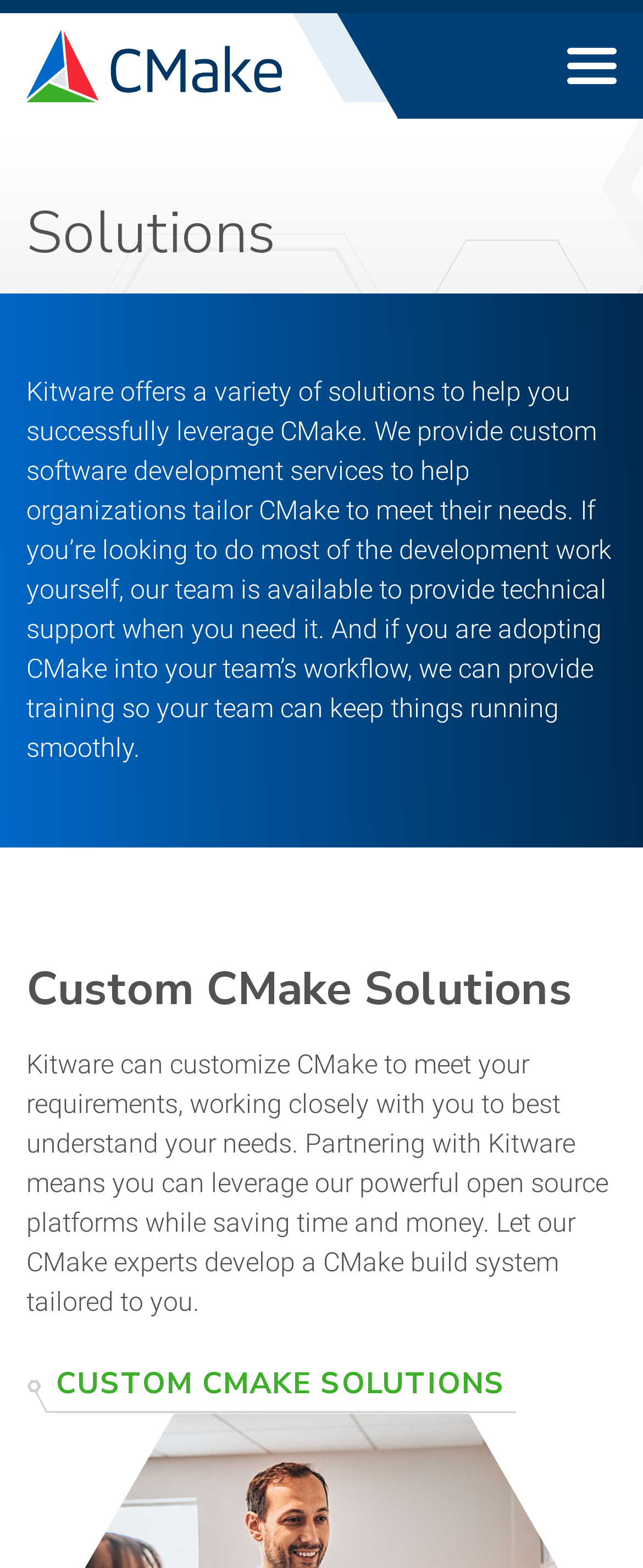Find the UI element described as: "Custom CMake Solutions" and predict its bounding box coordinates. Ensure the coordinates are four float numbers between 0 and 1, [left, top, right, bottom].

[0.041, 0.864, 0.802, 0.902]